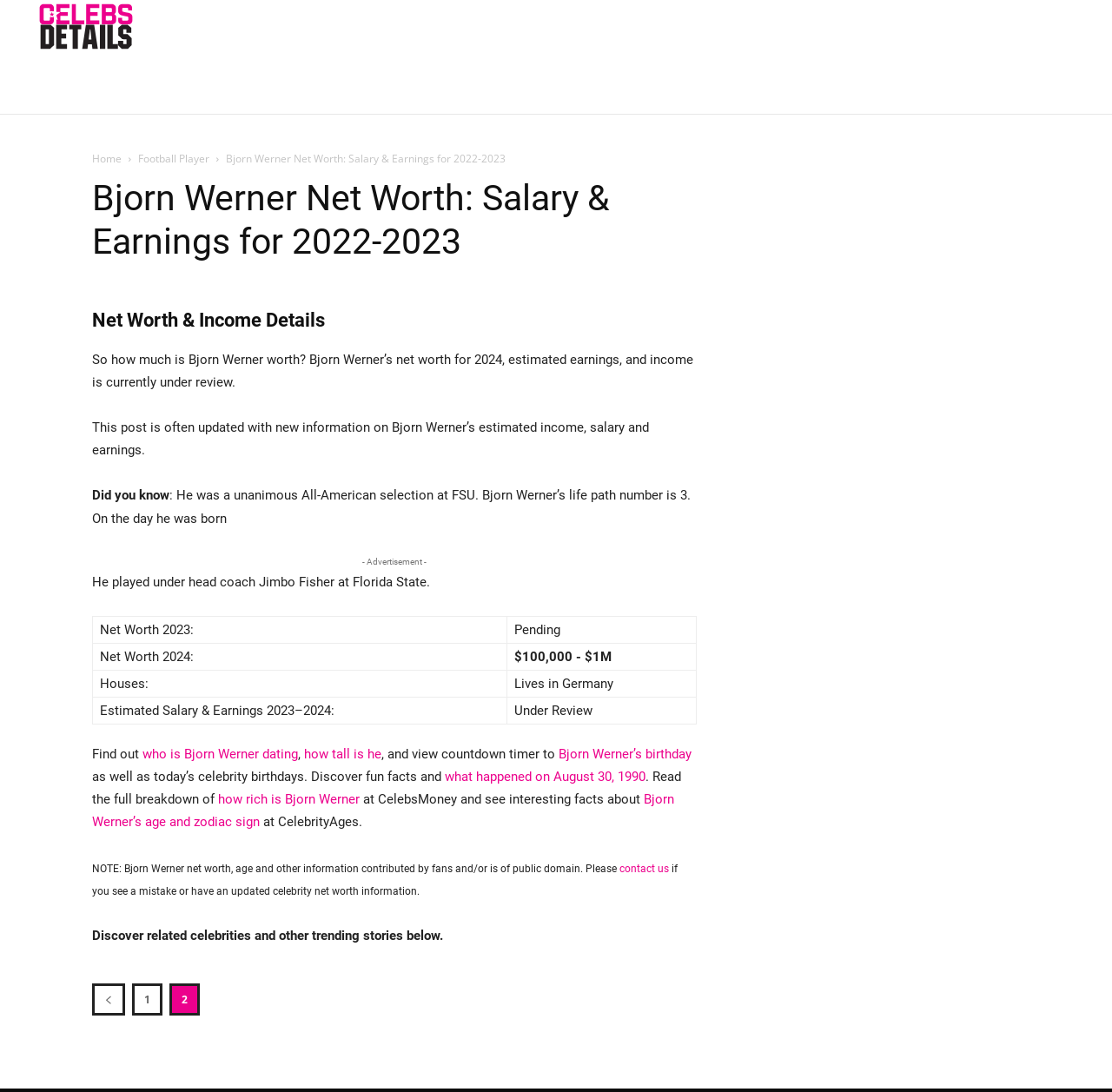Respond to the following question with a brief word or phrase:
What was Bjorn Werner's position in college football?

Unanimous All-American selection at FSU